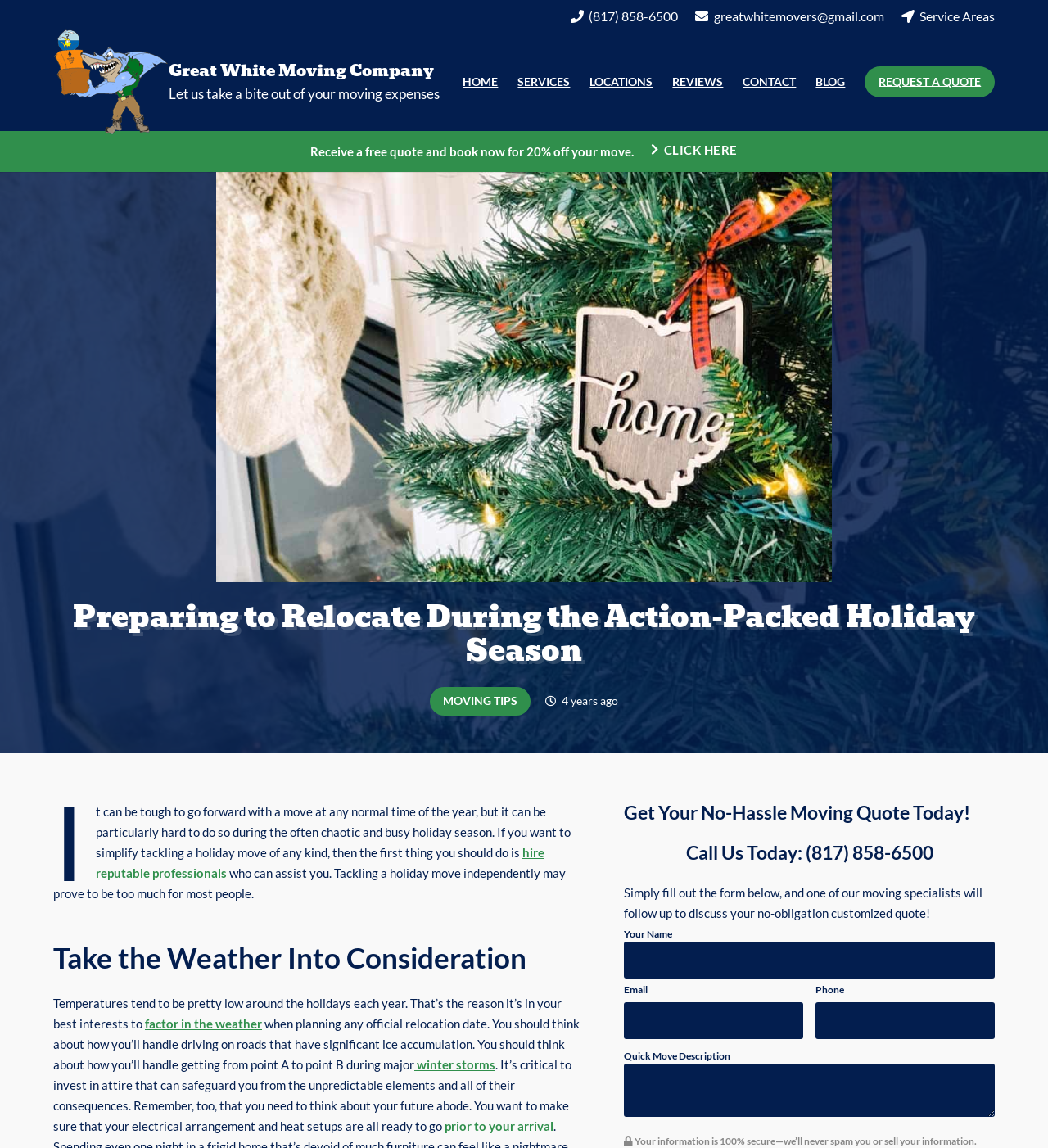Please identify the bounding box coordinates of the clickable area that will fulfill the following instruction: "Call the moving company at (817) 858-6500". The coordinates should be in the format of four float numbers between 0 and 1, i.e., [left, top, right, bottom].

[0.544, 0.007, 0.647, 0.021]